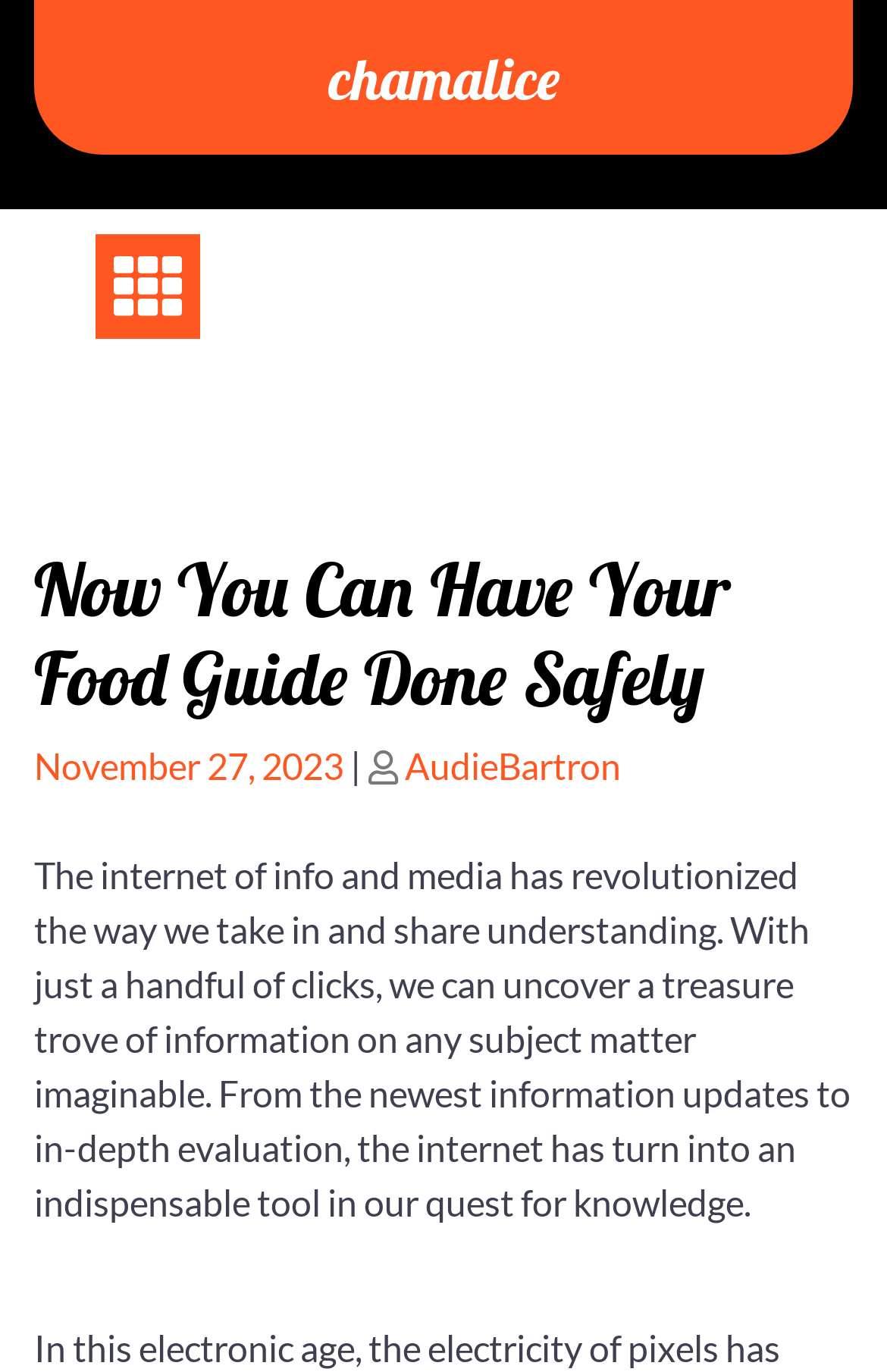Please provide a comprehensive answer to the question below using the information from the image: What is the date of the latest article?

I found the date of the latest article by looking at the text 'Posted on' followed by a link with the date 'November 27, 2023'.